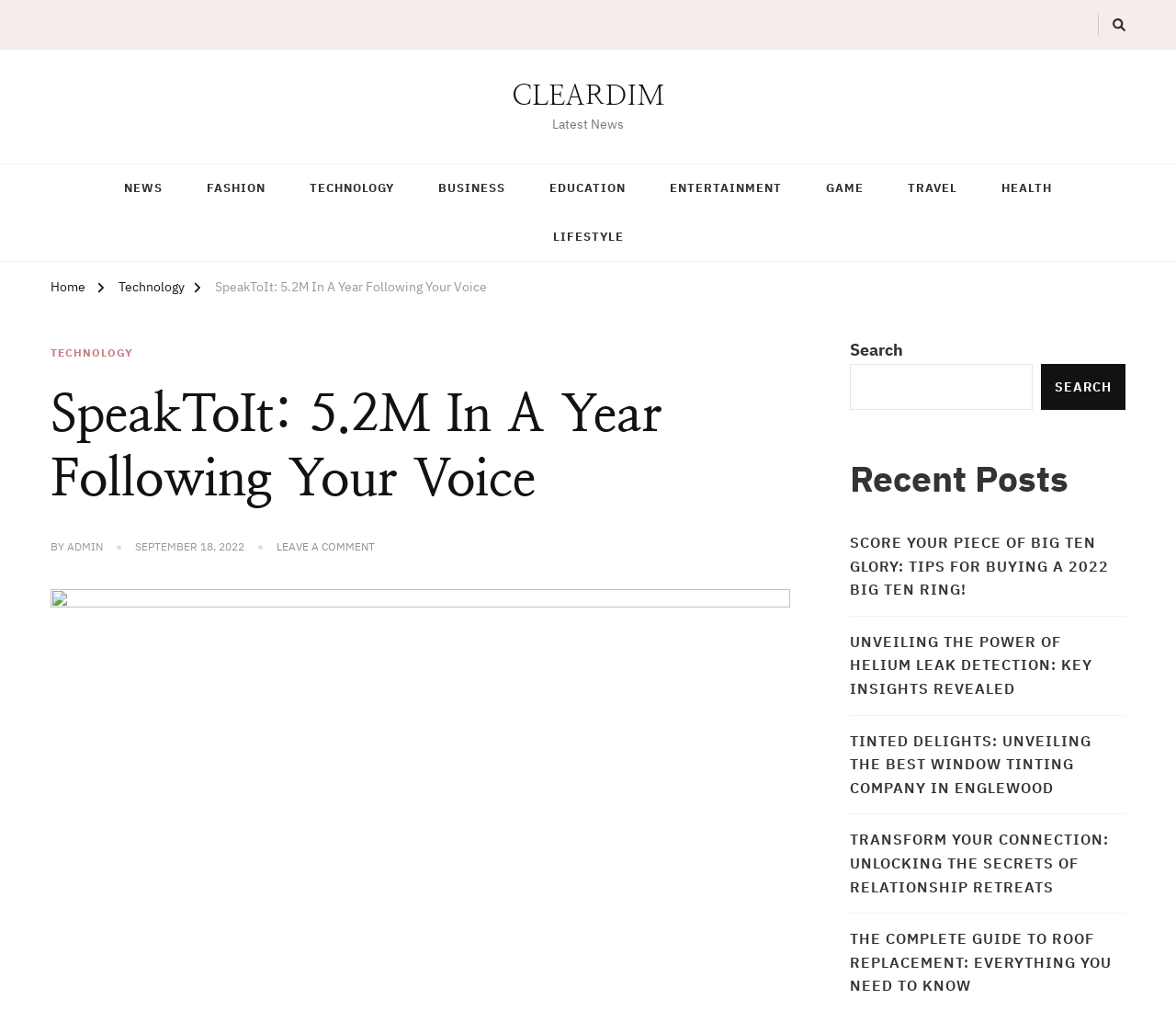Please answer the following question using a single word or phrase: 
What is the category of the first link under 'Mobile'?

NEWS